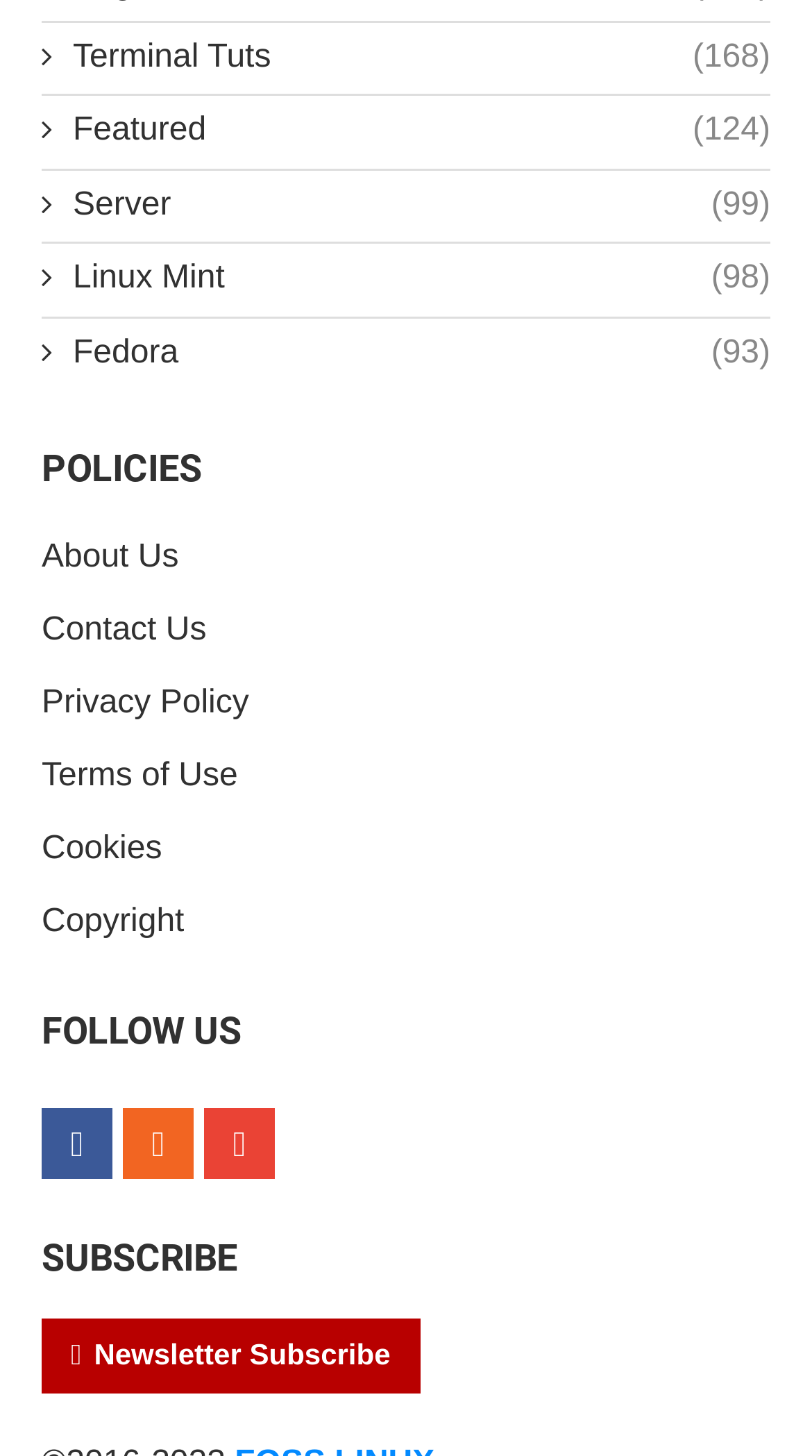Identify the bounding box coordinates of the region that needs to be clicked to carry out this instruction: "Subscribe to Newsletter". Provide these coordinates as four float numbers ranging from 0 to 1, i.e., [left, top, right, bottom].

[0.051, 0.906, 0.517, 0.957]